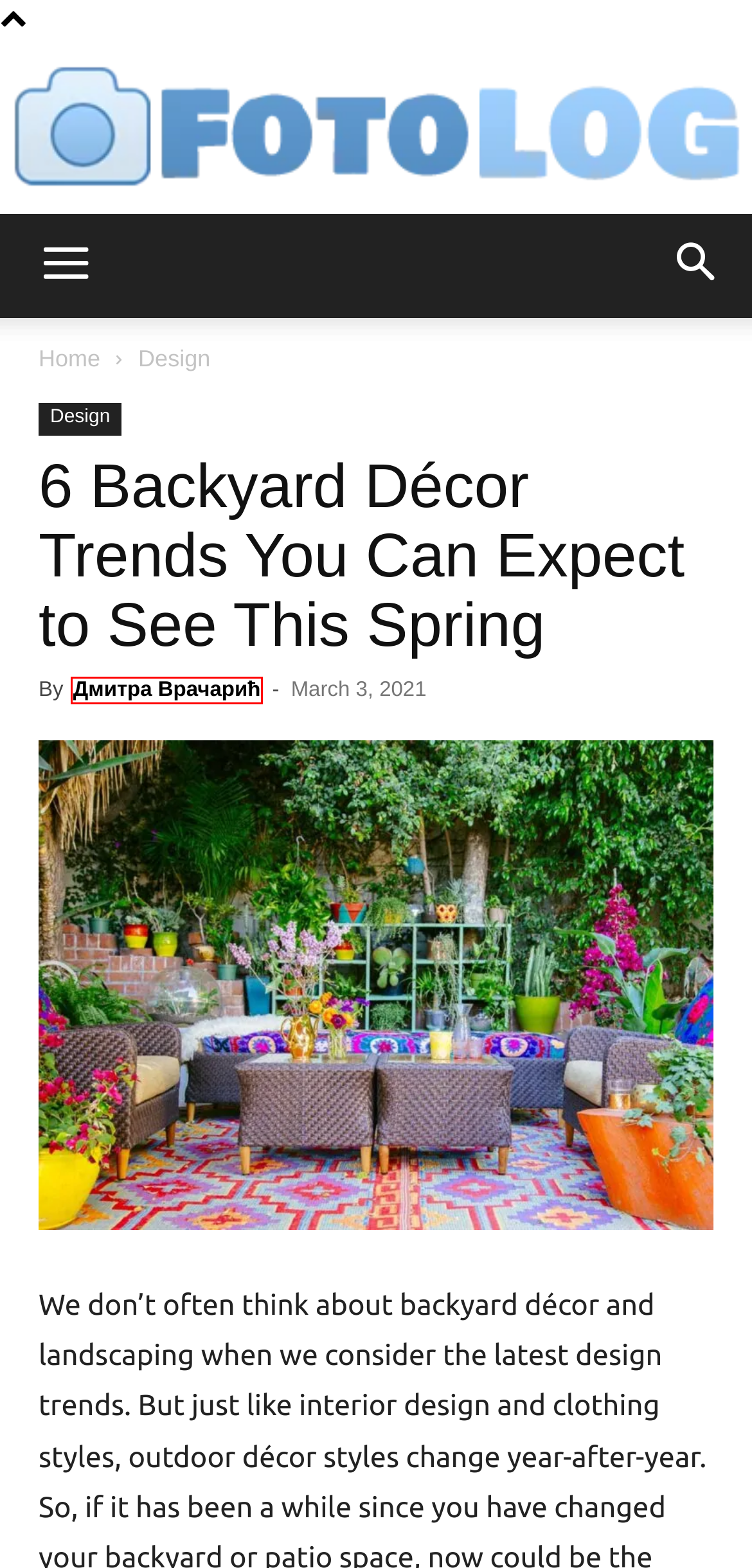Examine the screenshot of a webpage with a red bounding box around a specific UI element. Identify which webpage description best matches the new webpage that appears after clicking the element in the red bounding box. Here are the candidates:
A. Дмитра Врачарић, Author at FotoLog
B. Tennis Archives - FotoLog
C. Sports Men Archives - FotoLog
D. Social media Archives - FotoLog
E. FotoLog - Magazine 2024
F. Computer Archives - FotoLog
G. Business Archives - FotoLog
H. Motorcycle Archives - FotoLog

A